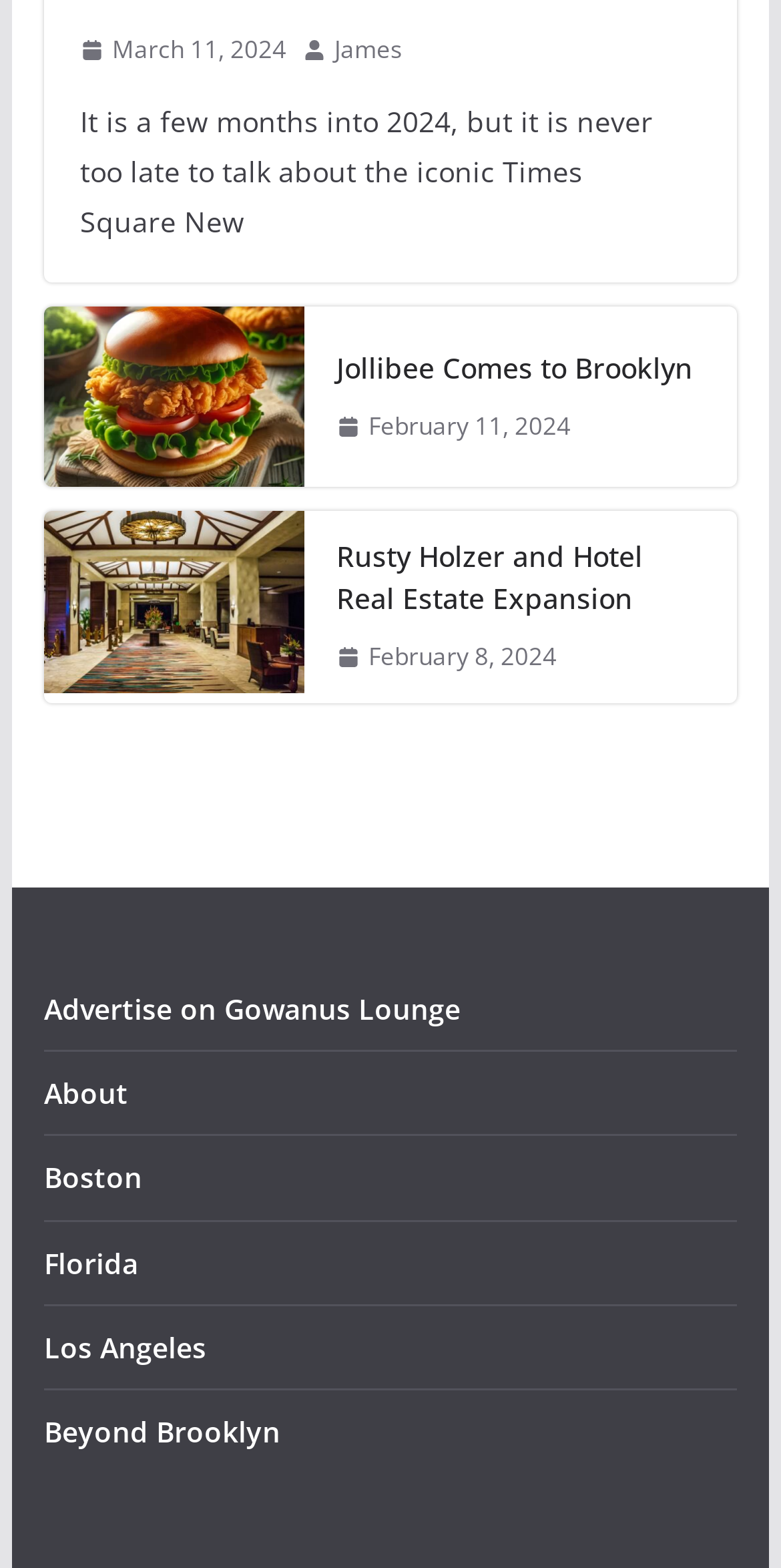Could you determine the bounding box coordinates of the clickable element to complete the instruction: "Visit the About page"? Provide the coordinates as four float numbers between 0 and 1, i.e., [left, top, right, bottom].

[0.056, 0.685, 0.164, 0.709]